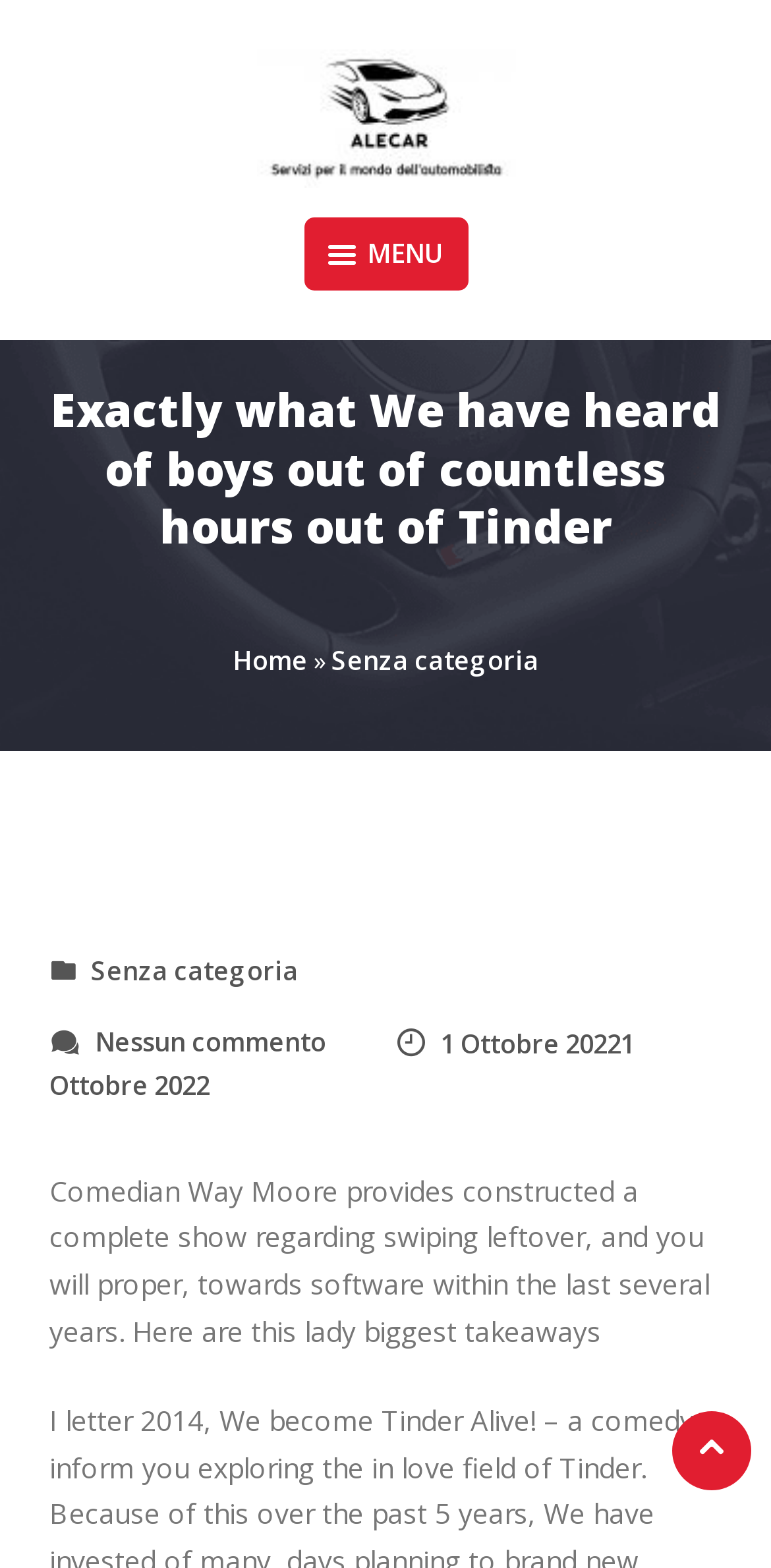What is the date mentioned on the webpage?
Give a detailed explanation using the information visible in the image.

The webpage mentions '1 Ottobre 20221 Ottobre 2022' which indicates that the date mentioned is 1 Ottobre 2022.